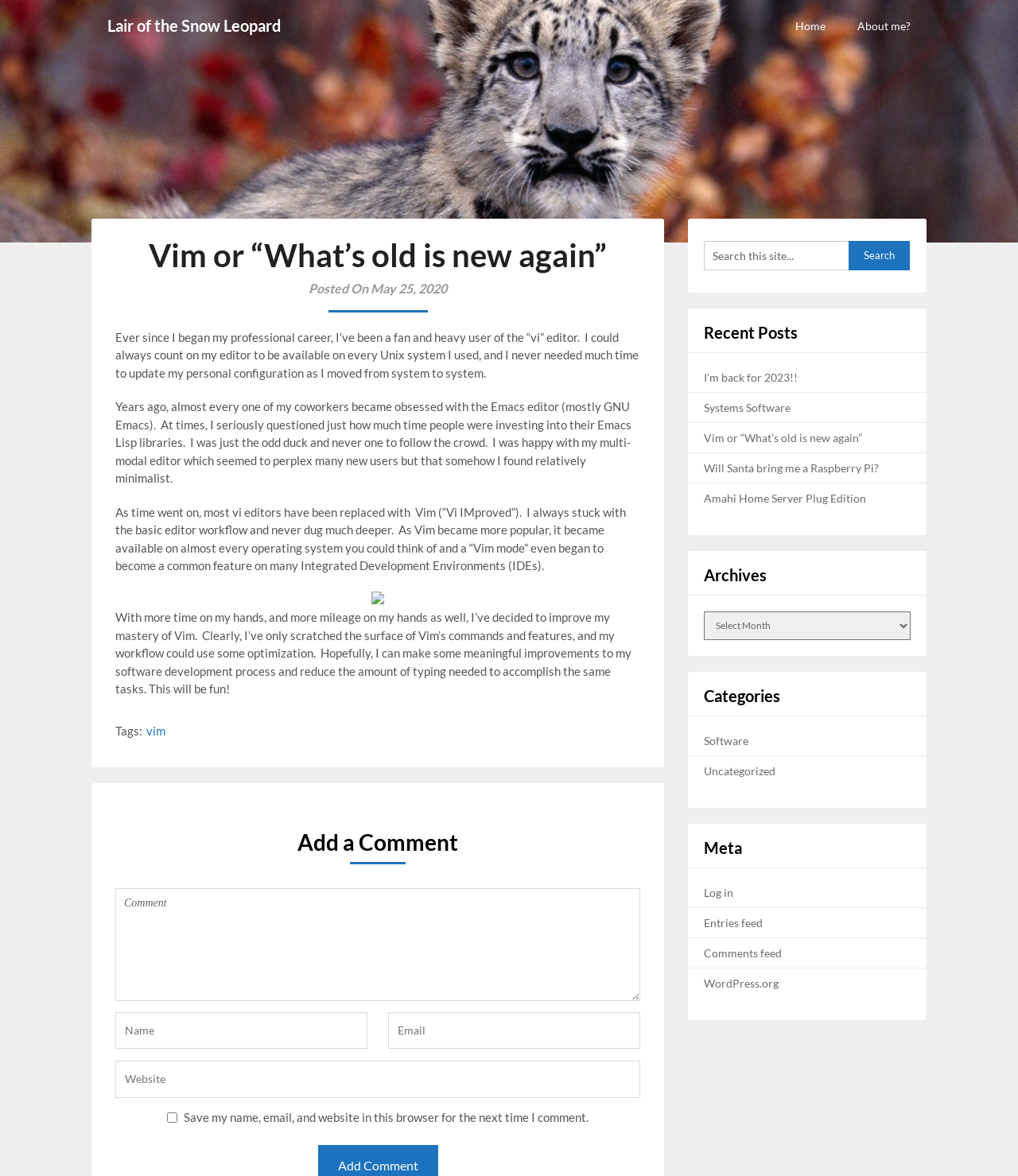Determine the coordinates of the bounding box that should be clicked to complete the instruction: "Click the 'Log in' link". The coordinates should be represented by four float numbers between 0 and 1: [left, top, right, bottom].

[0.691, 0.753, 0.72, 0.764]